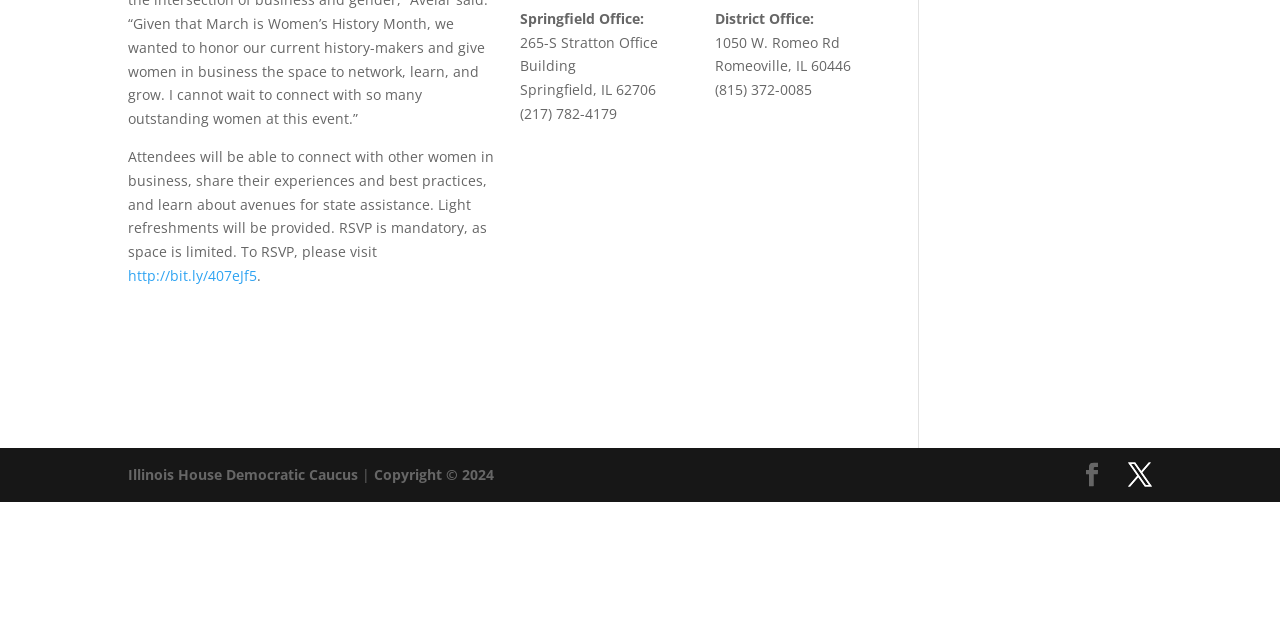Please specify the bounding box coordinates in the format (top-left x, top-left y, bottom-right x, bottom-right y), with all values as floating point numbers between 0 and 1. Identify the bounding box of the UI element described by: X

[0.881, 0.723, 0.9, 0.762]